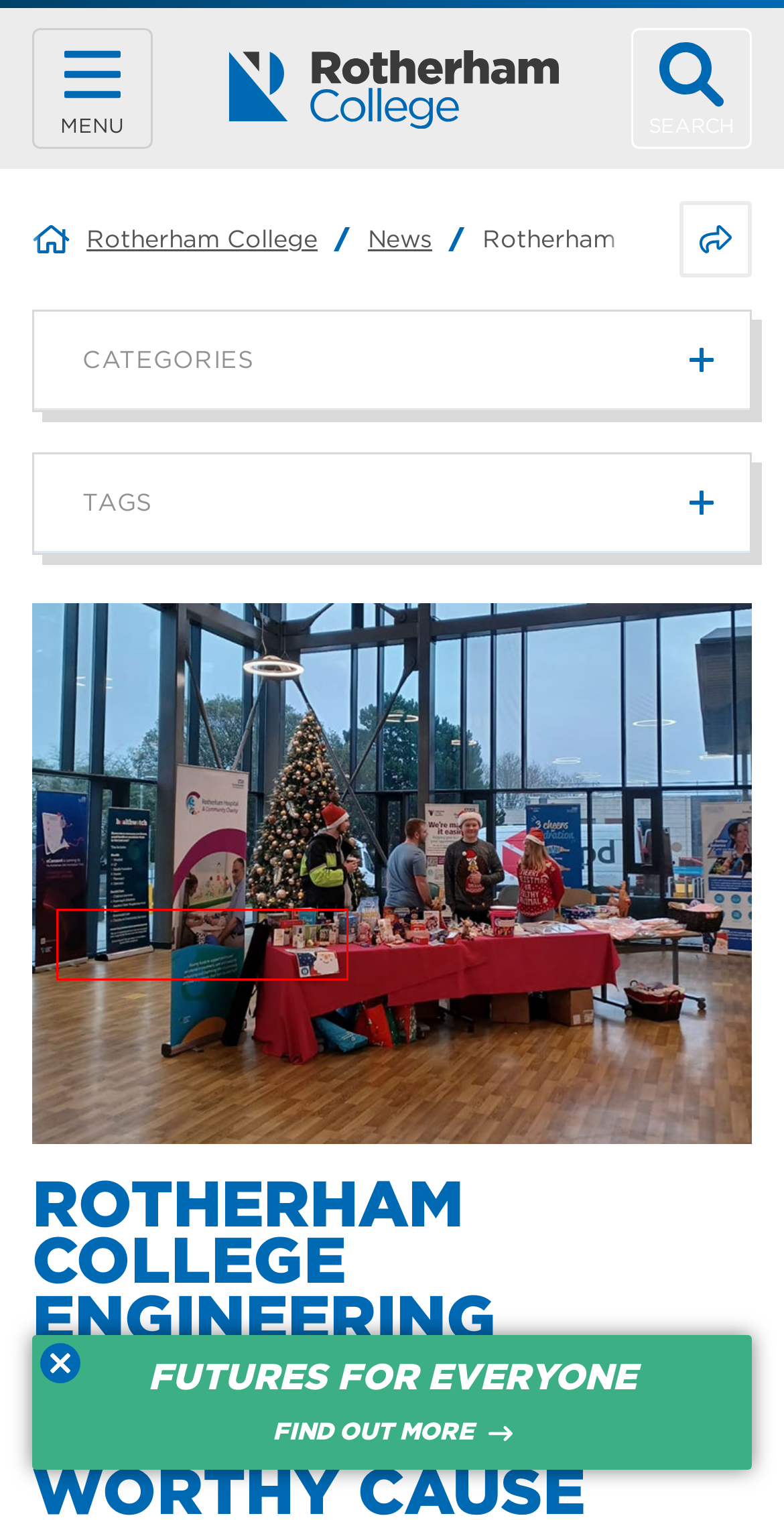You have a screenshot of a webpage with a red bounding box highlighting a UI element. Your task is to select the best webpage description that corresponds to the new webpage after clicking the element. Here are the descriptions:
A. Tag: higher education - Rotherham College
B. Tag: North Notts College - Rotherham College
C. Tag: RNN Group - Rotherham College
D. Rotherham College
E. Tag: coronavirus - Rotherham College
F. Tag: Courses - Rotherham College
G. Tag: covid-19 - Rotherham College
H. Tag: Apprenticeships - Rotherham College

A